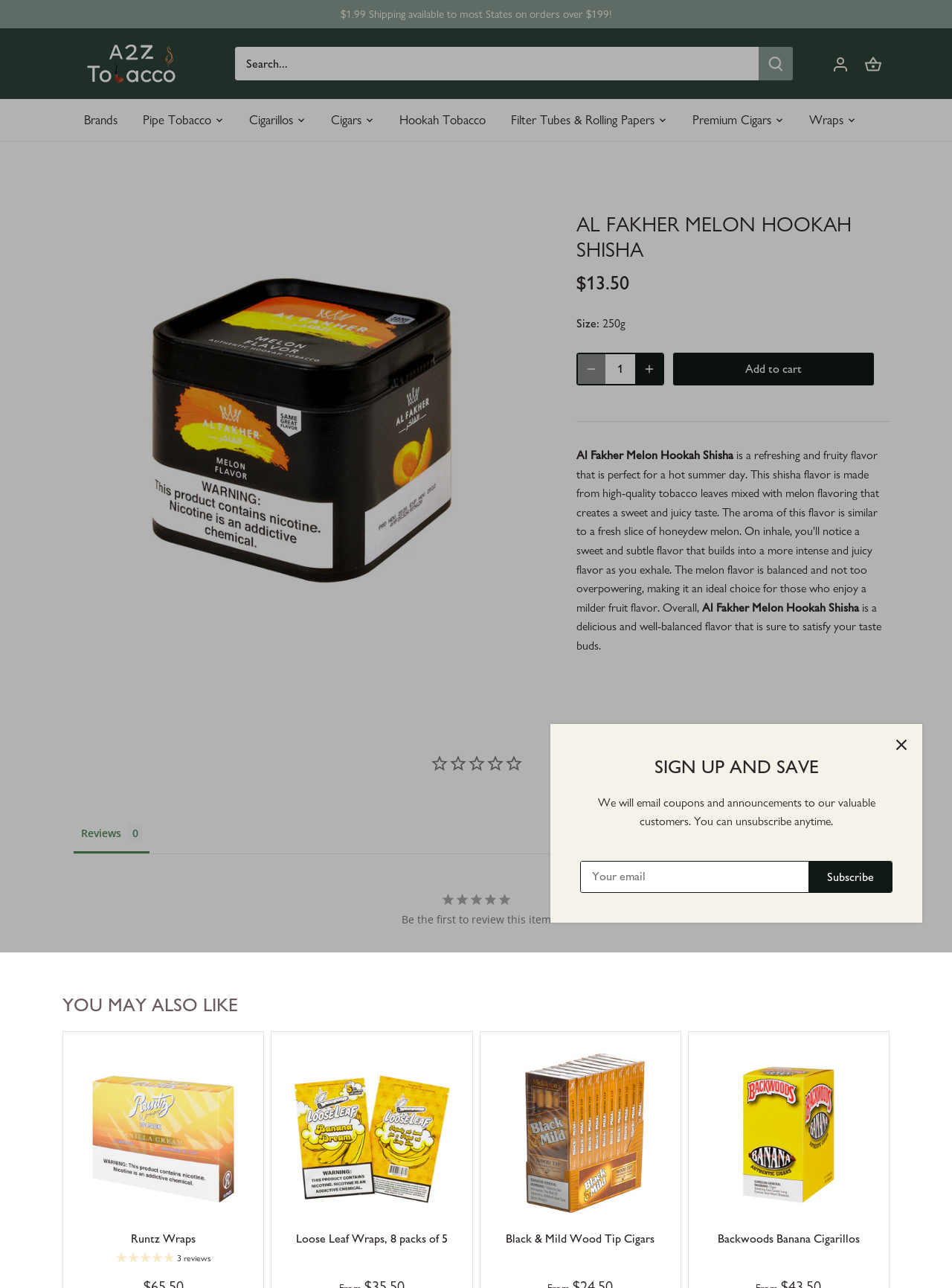How many reviews does the product have?
Kindly offer a comprehensive and detailed response to the question.

The webpage mentions that the product has no reviews, as indicated by the text 'Be the first to review this item'.